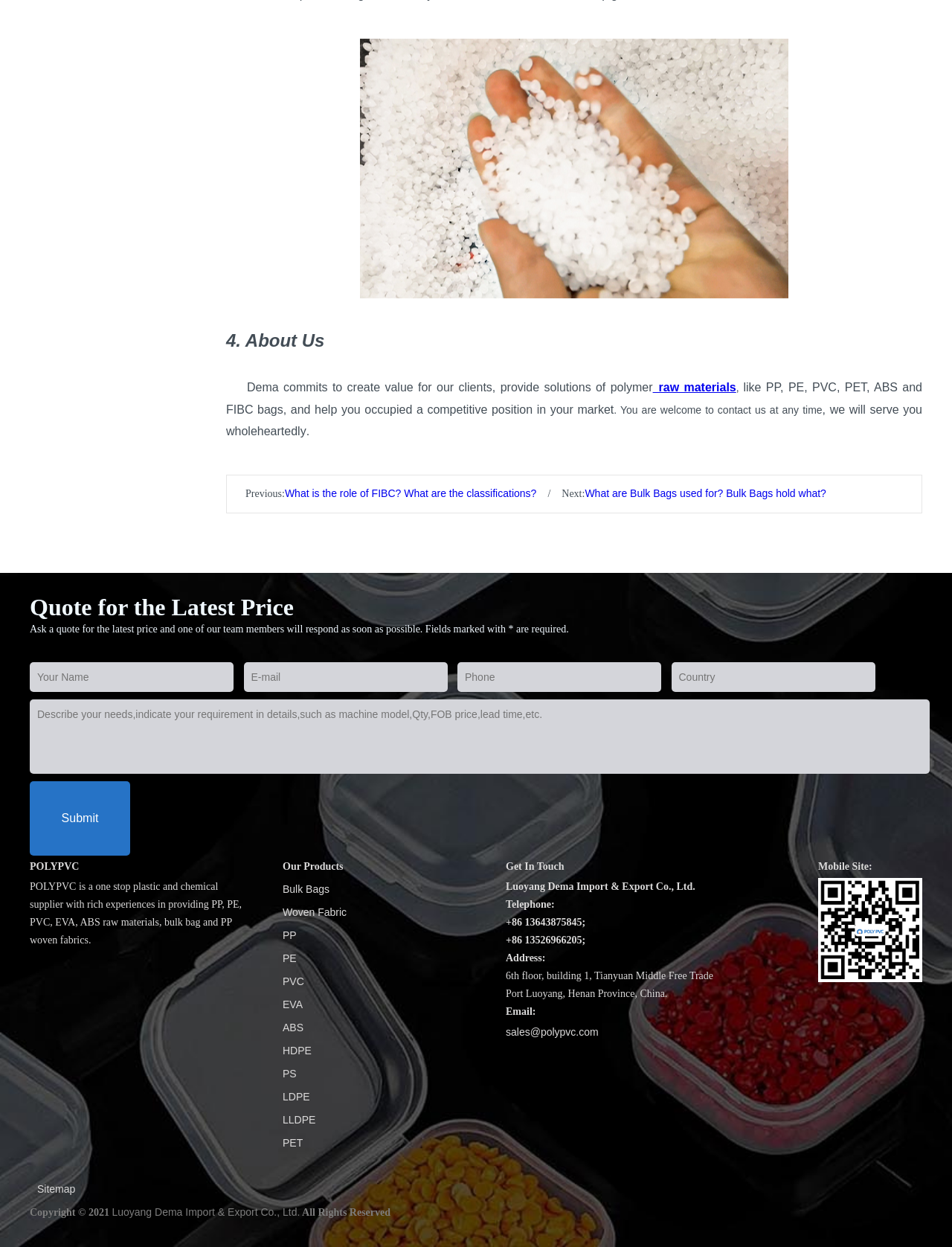Identify the bounding box coordinates for the element you need to click to achieve the following task: "Enter your name in the 'Your Name' field". The coordinates must be four float values ranging from 0 to 1, formatted as [left, top, right, bottom].

[0.031, 0.531, 0.245, 0.555]